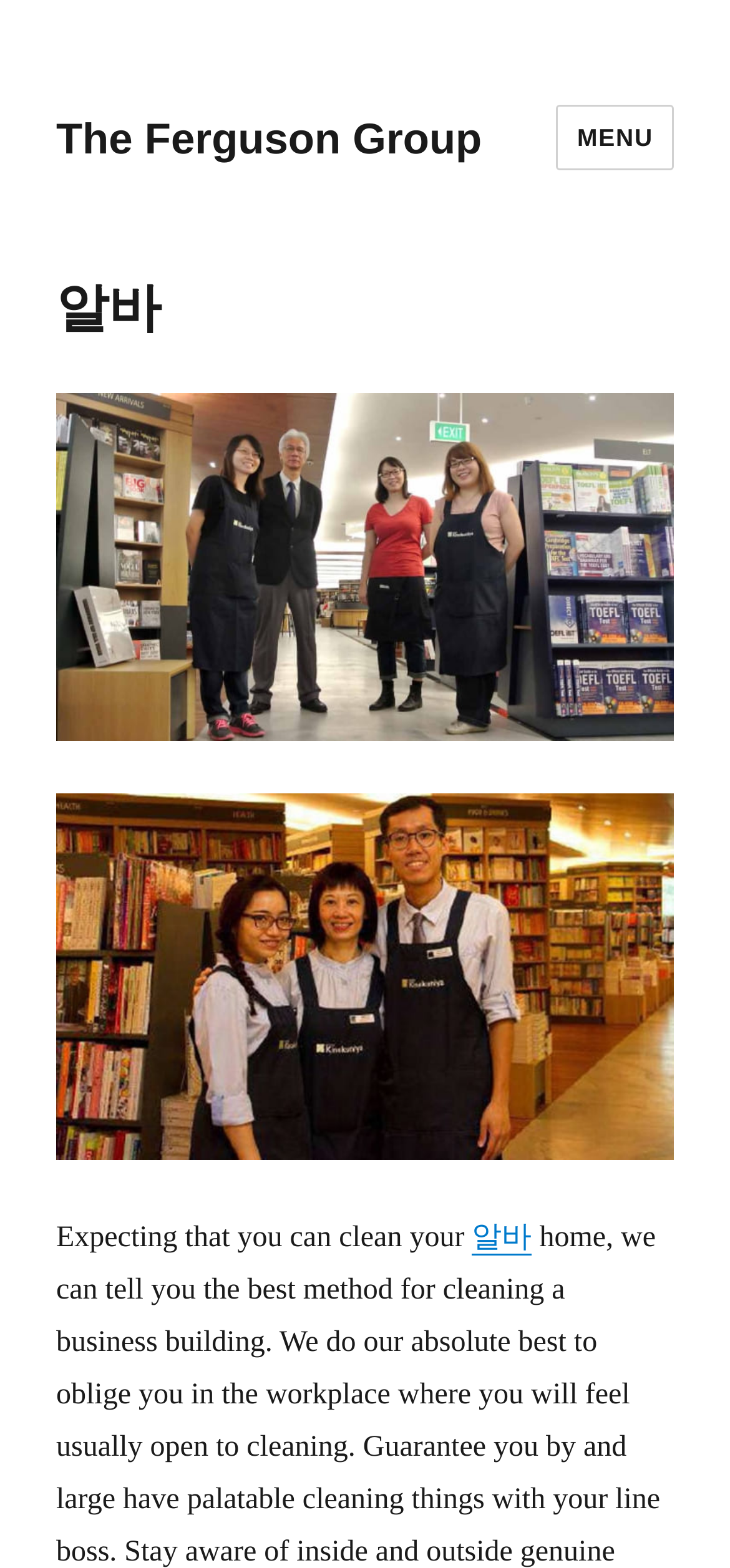Using the provided description The Ferguson Group, find the bounding box coordinates for the UI element. Provide the coordinates in (top-left x, top-left y, bottom-right x, bottom-right y) format, ensuring all values are between 0 and 1.

[0.077, 0.072, 0.66, 0.103]